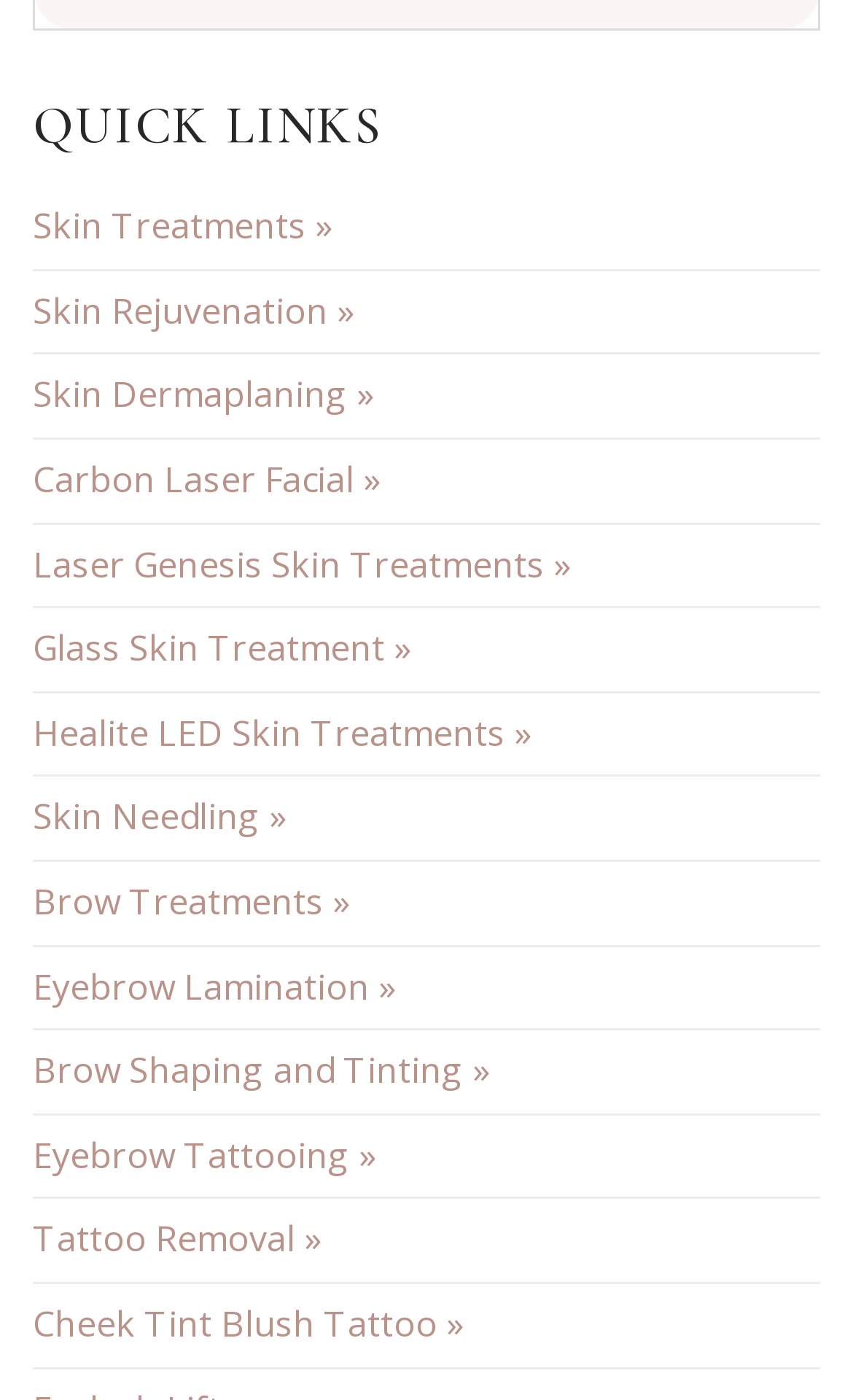Determine the bounding box coordinates for the area that should be clicked to carry out the following instruction: "Learn about Brow Shaping and Tinting".

[0.038, 0.736, 0.574, 0.795]